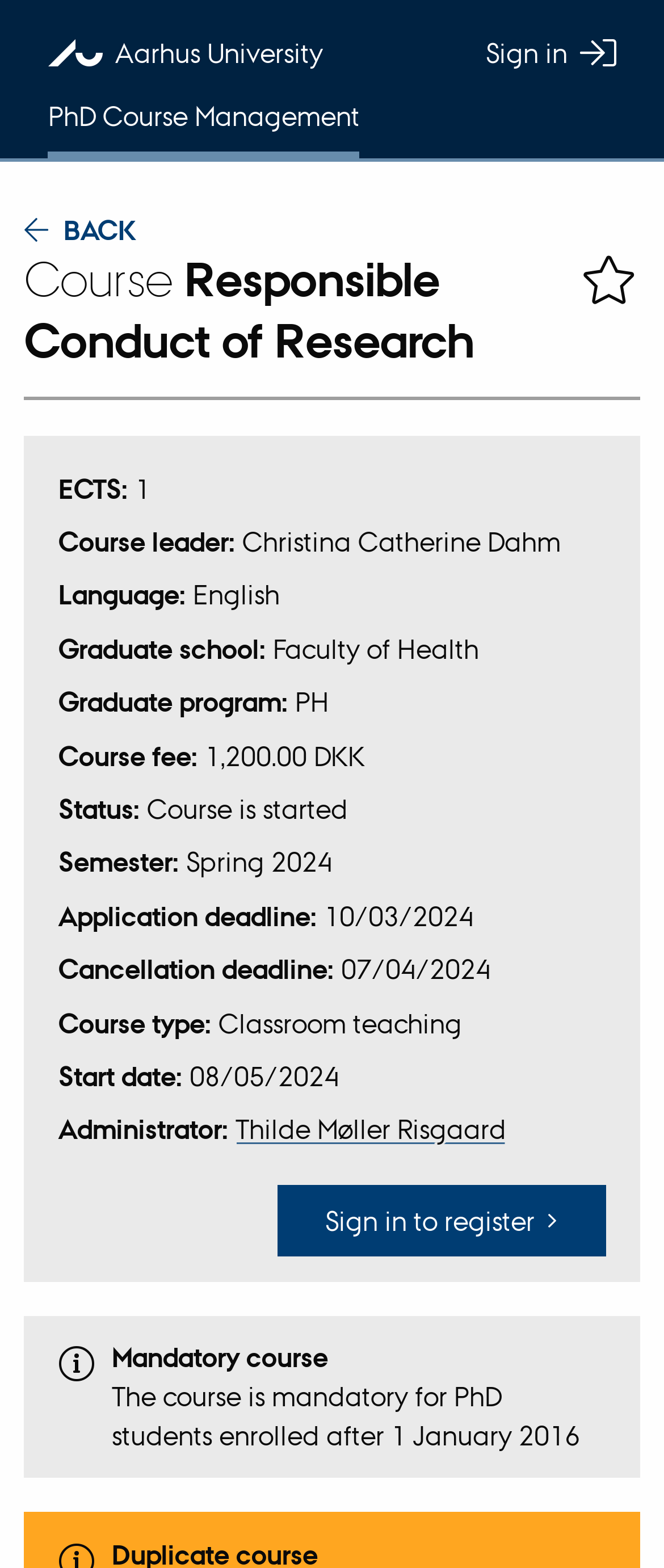What is the graduate school of the course?
From the image, provide a succinct answer in one word or a short phrase.

Faculty of Health